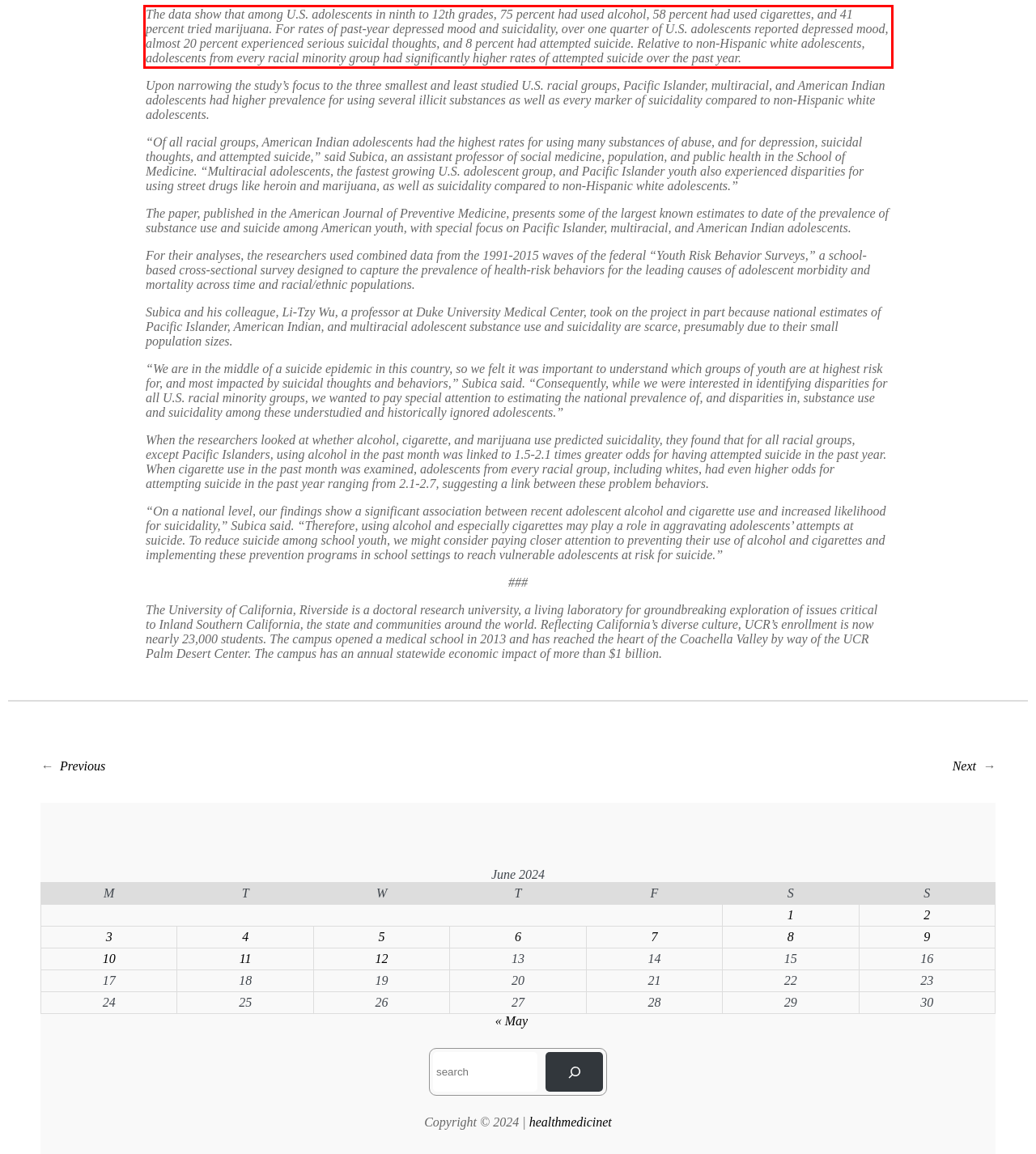You are looking at a screenshot of a webpage with a red rectangle bounding box. Use OCR to identify and extract the text content found inside this red bounding box.

The data show that among U.S. adolescents in ninth to 12th grades, 75 percent had used alcohol, 58 percent had used cigarettes, and 41 percent tried marijuana. For rates of past-year depressed mood and suicidality, over one quarter of U.S. adolescents reported depressed mood, almost 20 percent experienced serious suicidal thoughts, and 8 percent had attempted suicide. Relative to non-Hispanic white adolescents, adolescents from every racial minority group had significantly higher rates of attempted suicide over the past year.